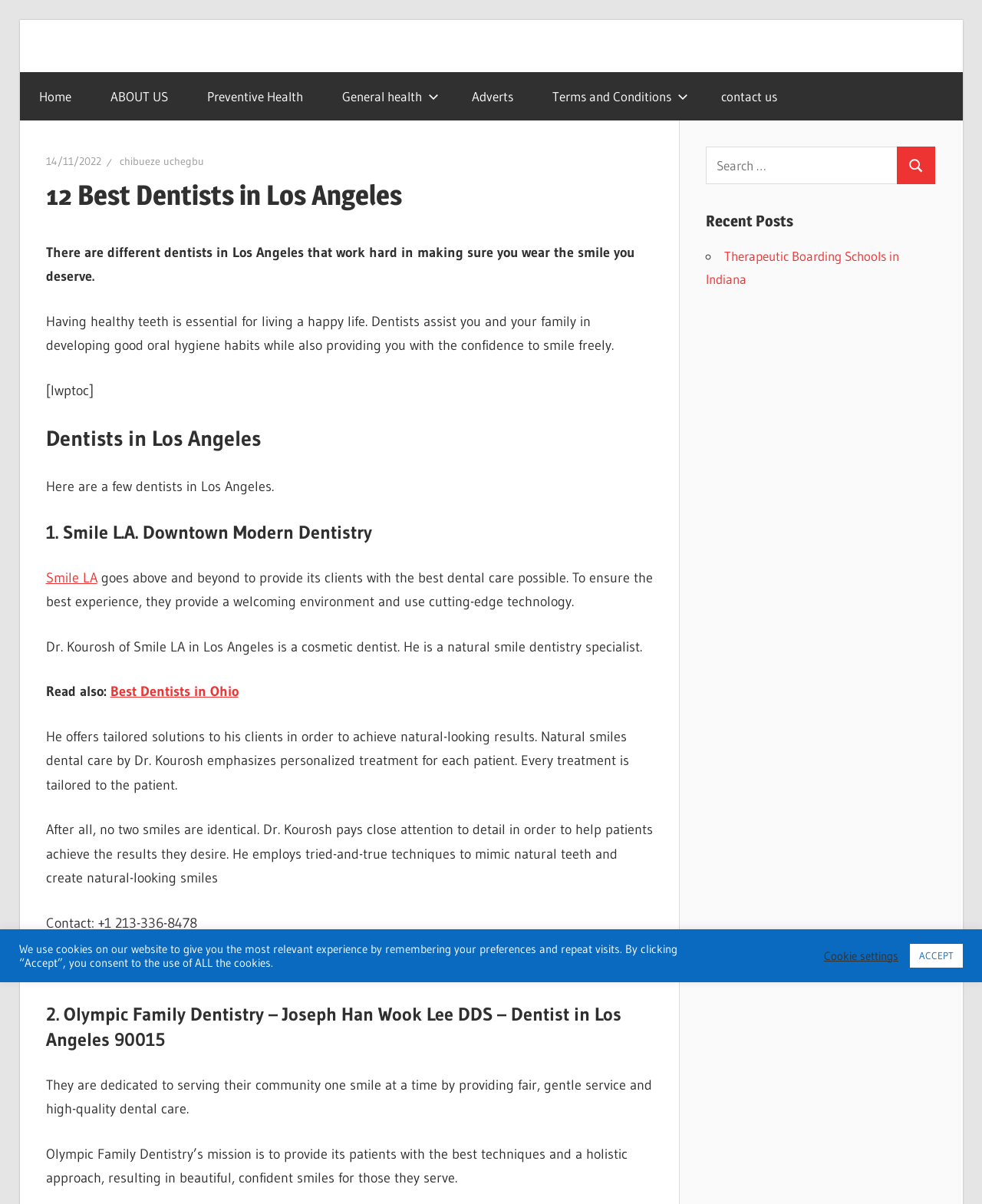Please mark the bounding box coordinates of the area that should be clicked to carry out the instruction: "Go to Home page".

[0.02, 0.06, 0.093, 0.1]